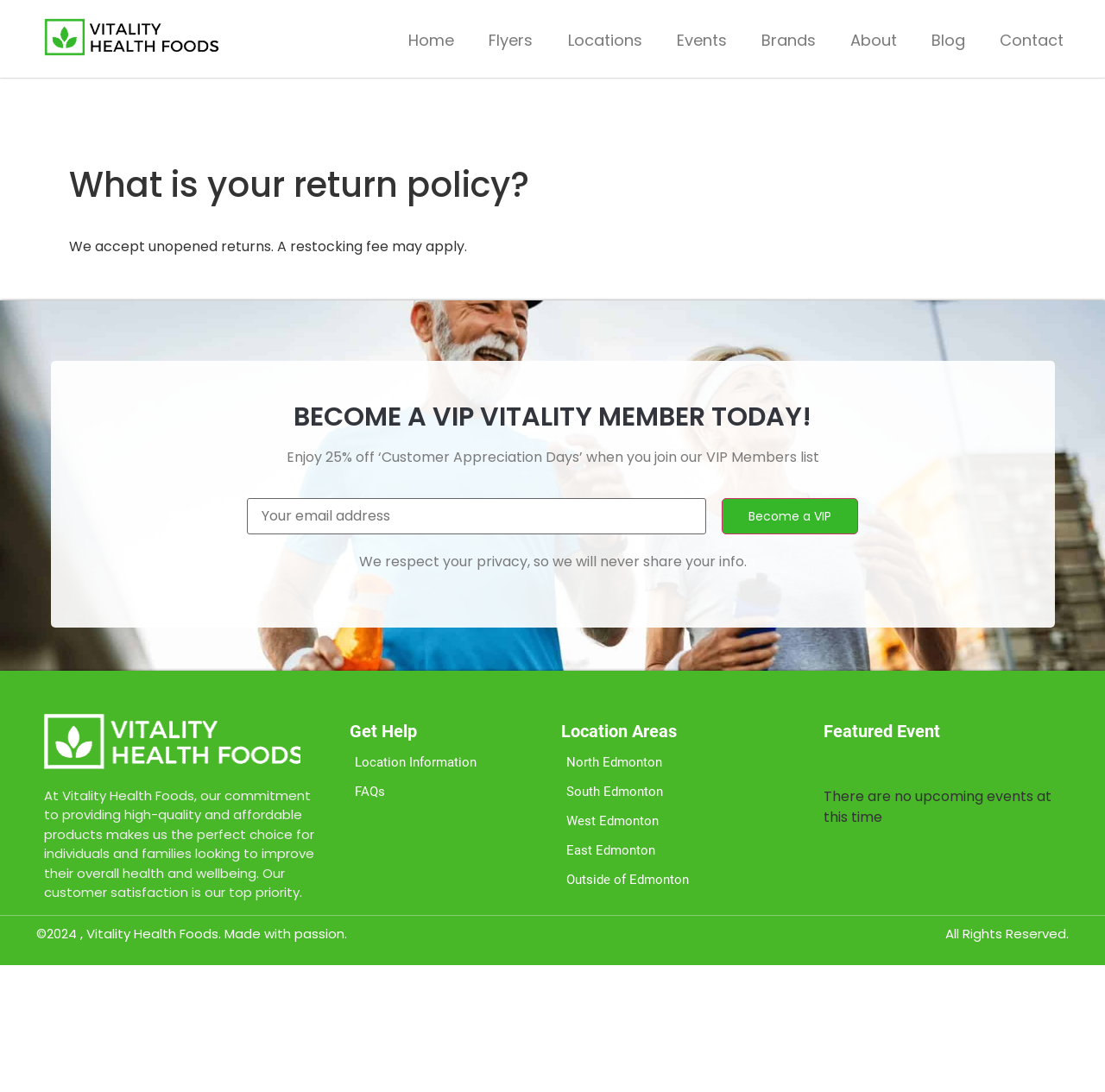Using the provided element description: "Blog", identify the bounding box coordinates. The coordinates should be four floats between 0 and 1 in the order [left, top, right, bottom].

[0.831, 0.017, 0.886, 0.057]